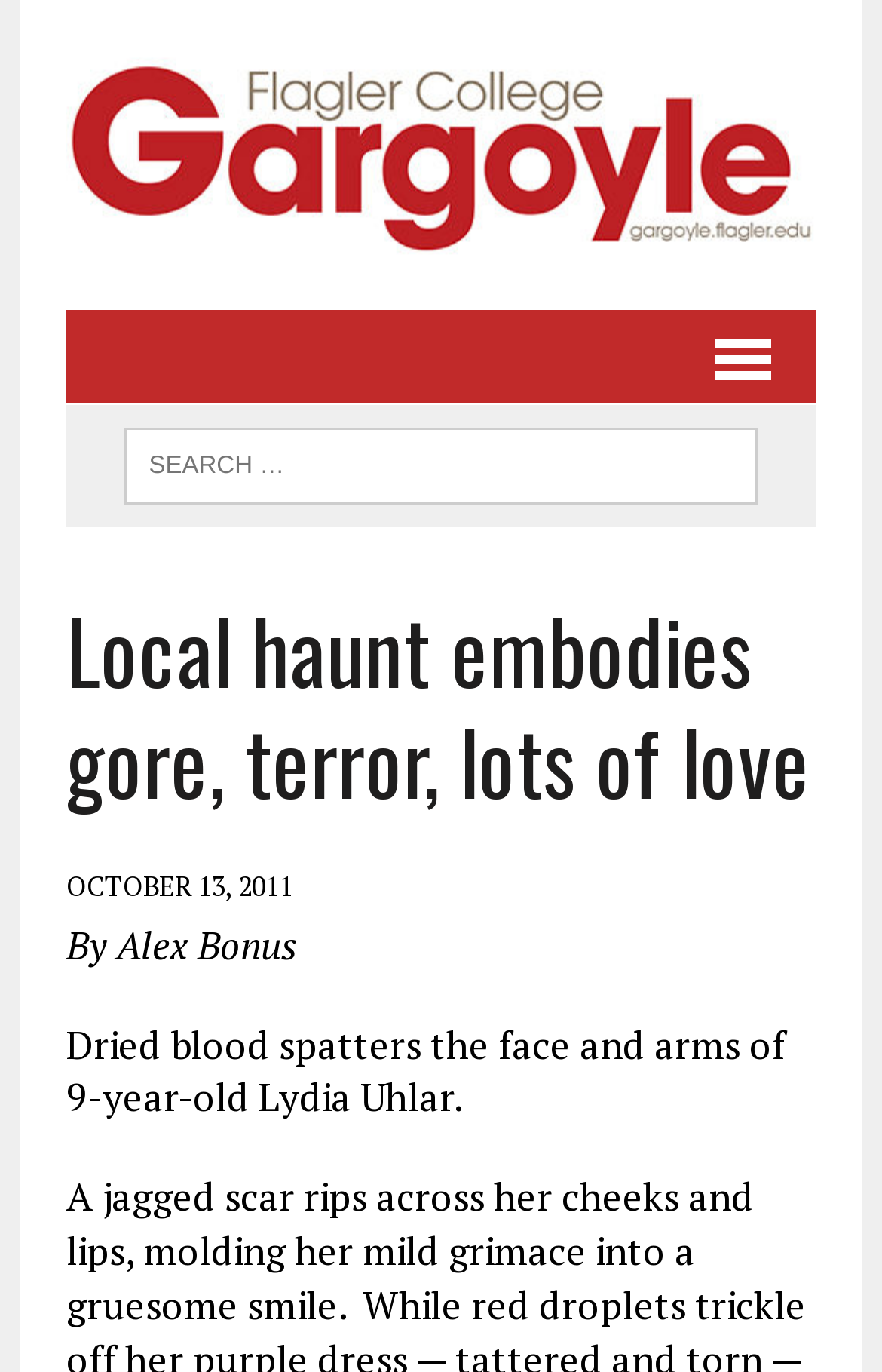Offer a meticulous description of the webpage's structure and content.

The webpage appears to be an article or blog post from The Flagler College Gargoyle. At the top, there is a link and an image with the same name, "The Flagler College Gargoyle", which takes up most of the top section of the page. Below this, there is a menu link on the right side, which has a popup menu.

On the left side, there is a complementary section that contains a search function. The search function has a search box with the label "SEARCH FOR:". 

Below the search function, there is a header section that spans the entire width of the page. This section contains a heading that reads "Local haunt embodies gore, terror, lots of love", which is the title of the article. 

Under the heading, there is a date "OCTOBER 13, 2011" and an author's name "By Alex Bonus". The main content of the article starts below the author's name, with a paragraph of text that describes a scene, "Dried blood spatters the face and arms of 9-year-old Lydia Uhlar."